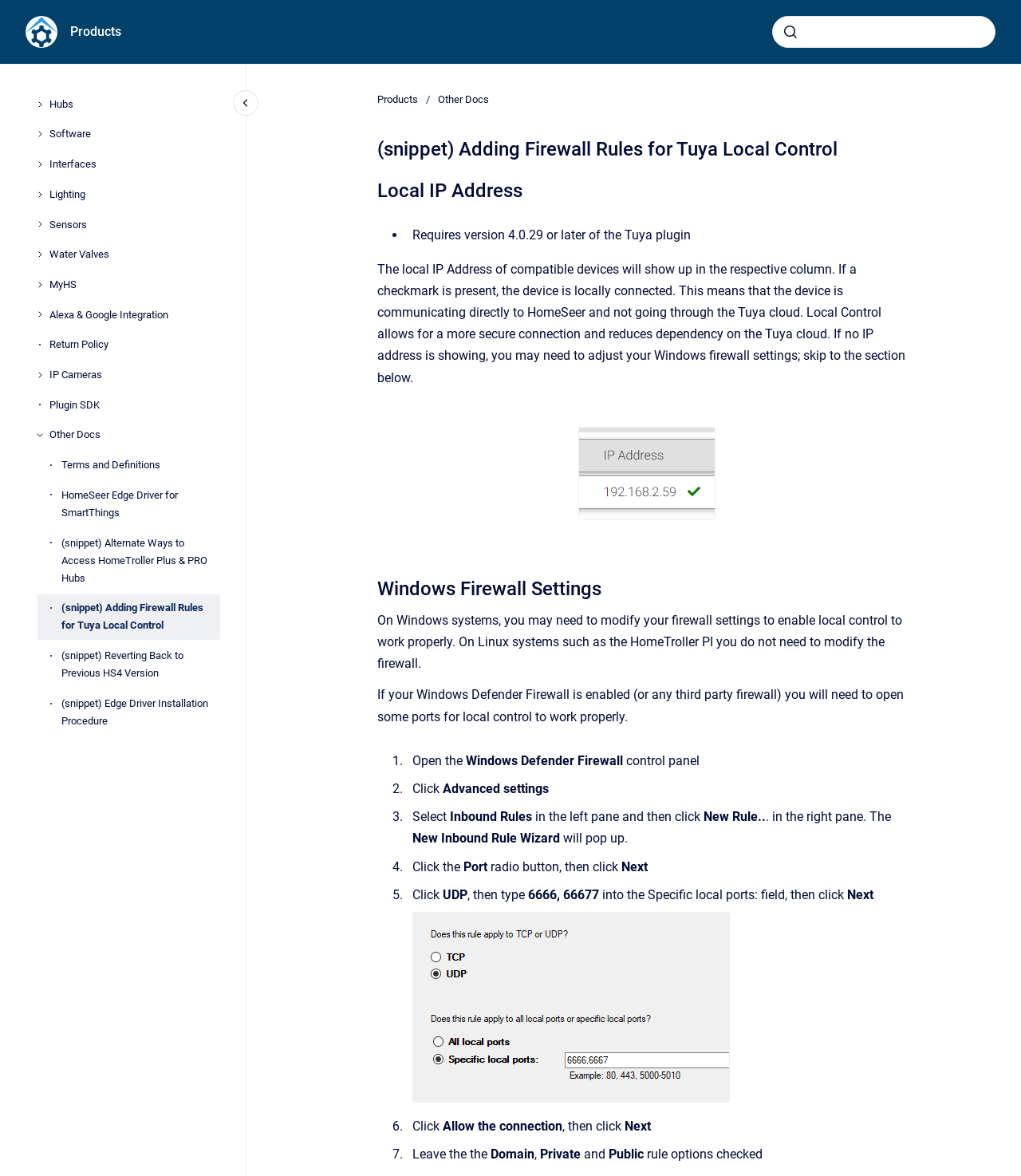Provide a short answer using a single word or phrase for the following question: 
What needs to be modified on Windows systems?

Firewall settings